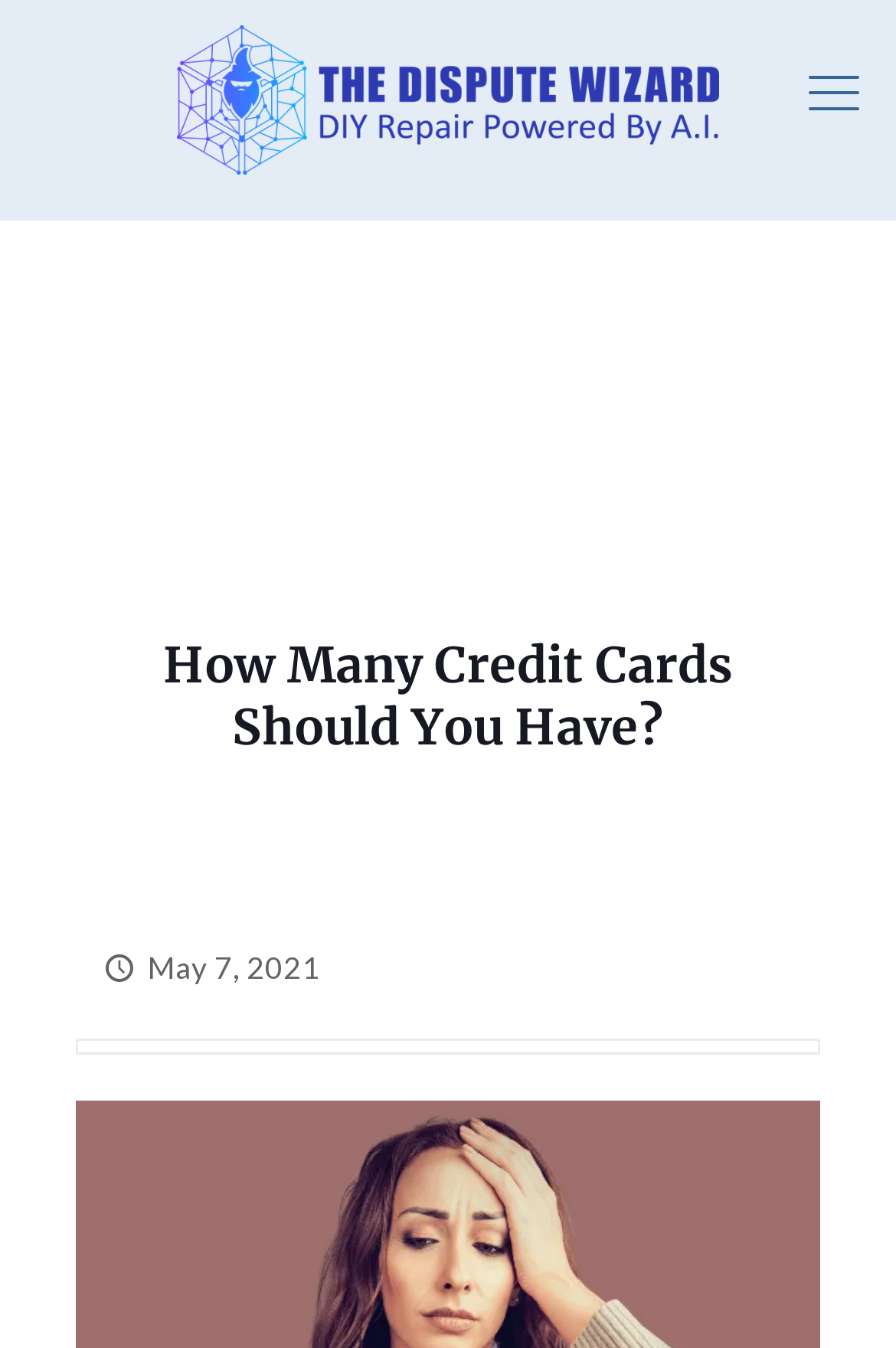Is there an image on the webpage?
Refer to the screenshot and answer in one word or phrase.

Yes